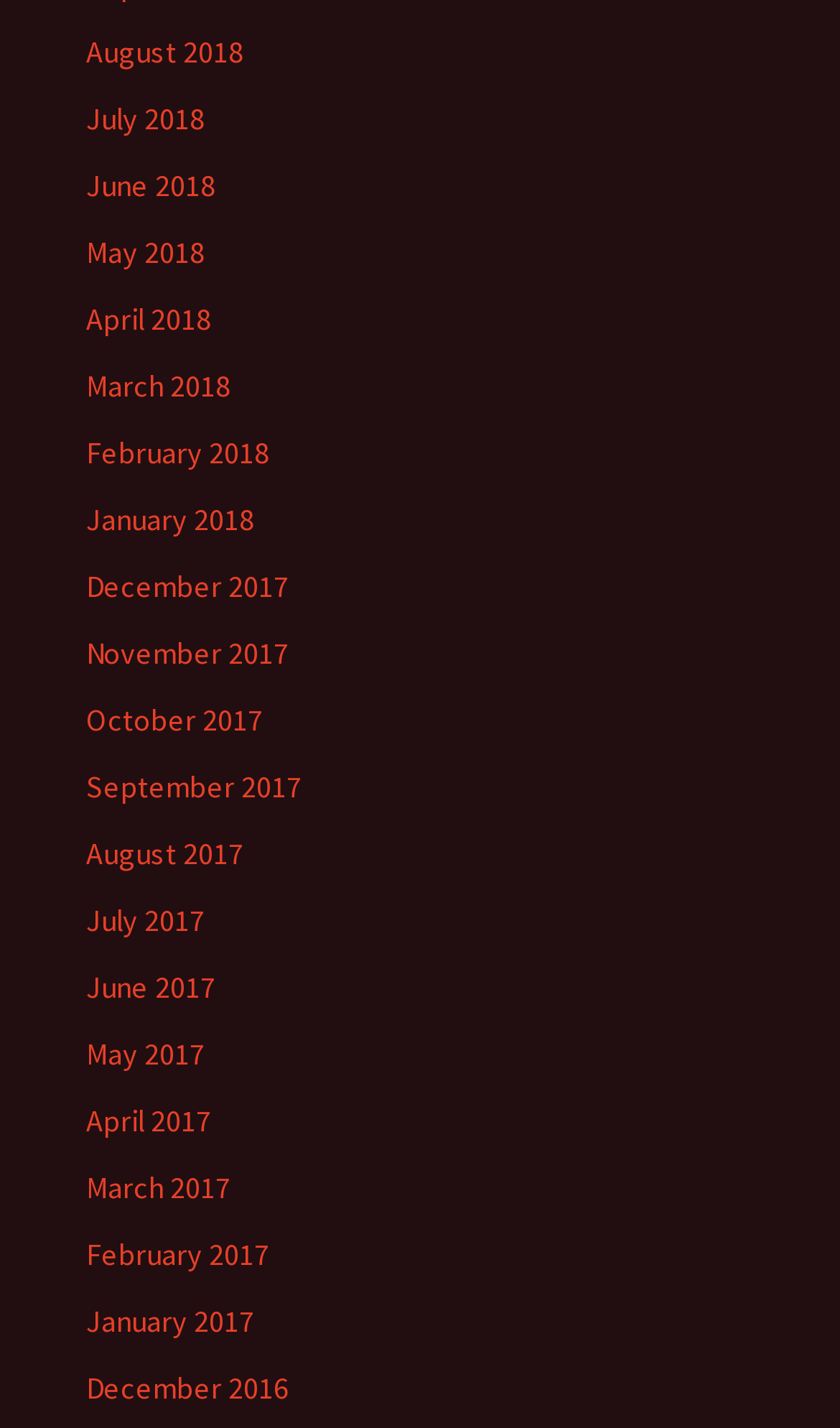Are the links sorted in alphabetical order?
Please answer the question with a detailed response using the information from the screenshot.

I examined the list of links and found that they are not in alphabetical order. Instead, they are sorted in reverse chronological order, with the most recent month first.